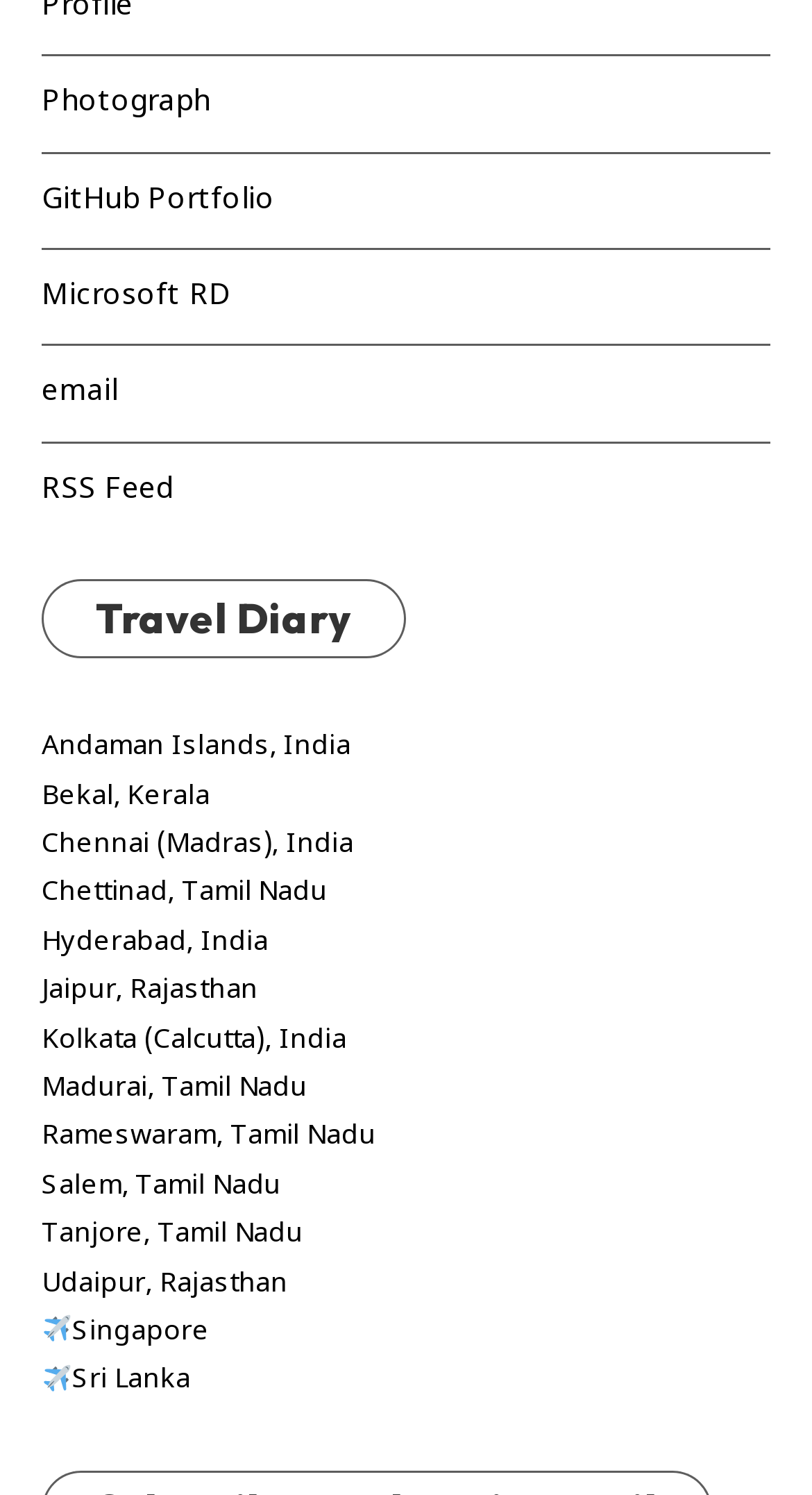Answer the question in a single word or phrase:
What is the category of the webpage content?

Travel